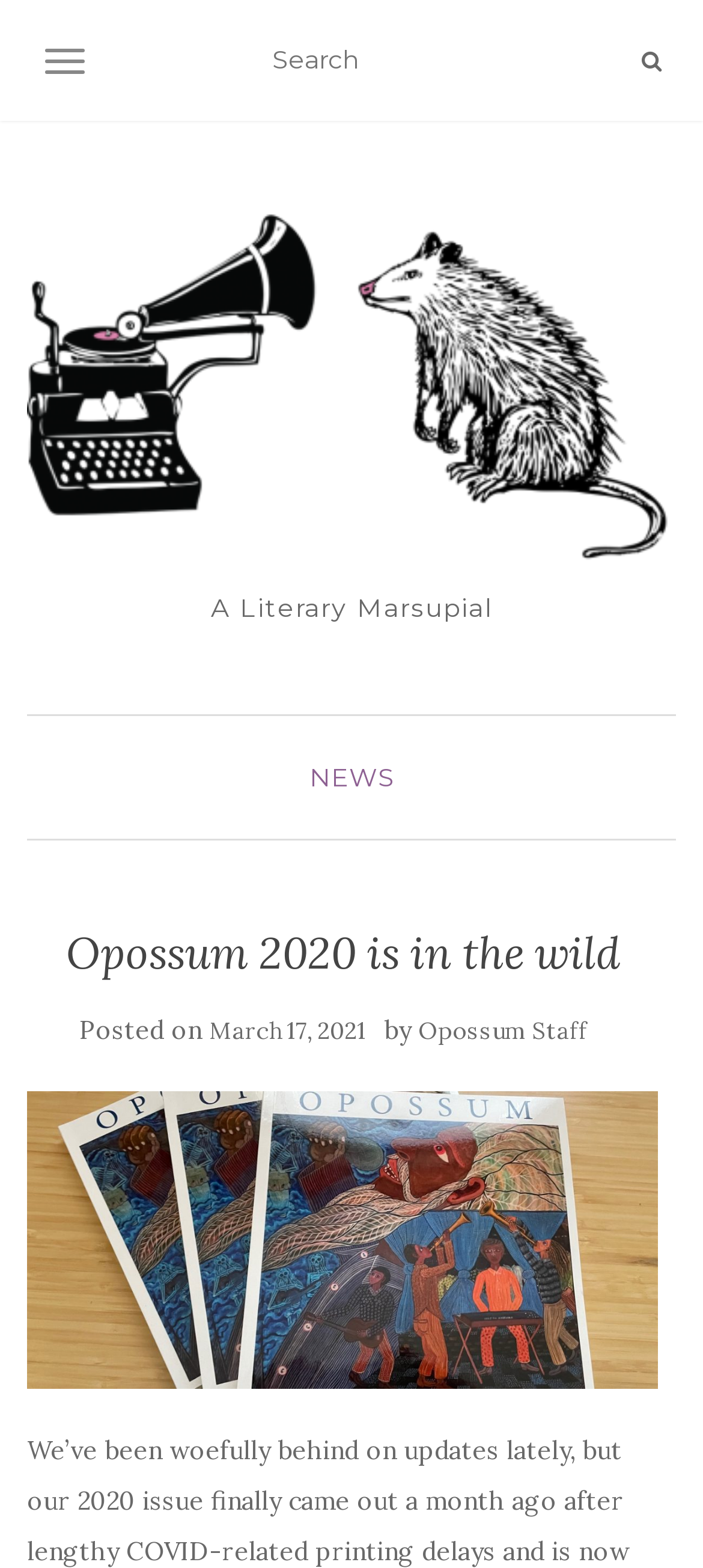Using the format (top-left x, top-left y, bottom-right x, bottom-right y), provide the bounding box coordinates for the described UI element. All values should be floating point numbers between 0 and 1: alt="OPOSSUM"

[0.038, 0.135, 0.962, 0.36]